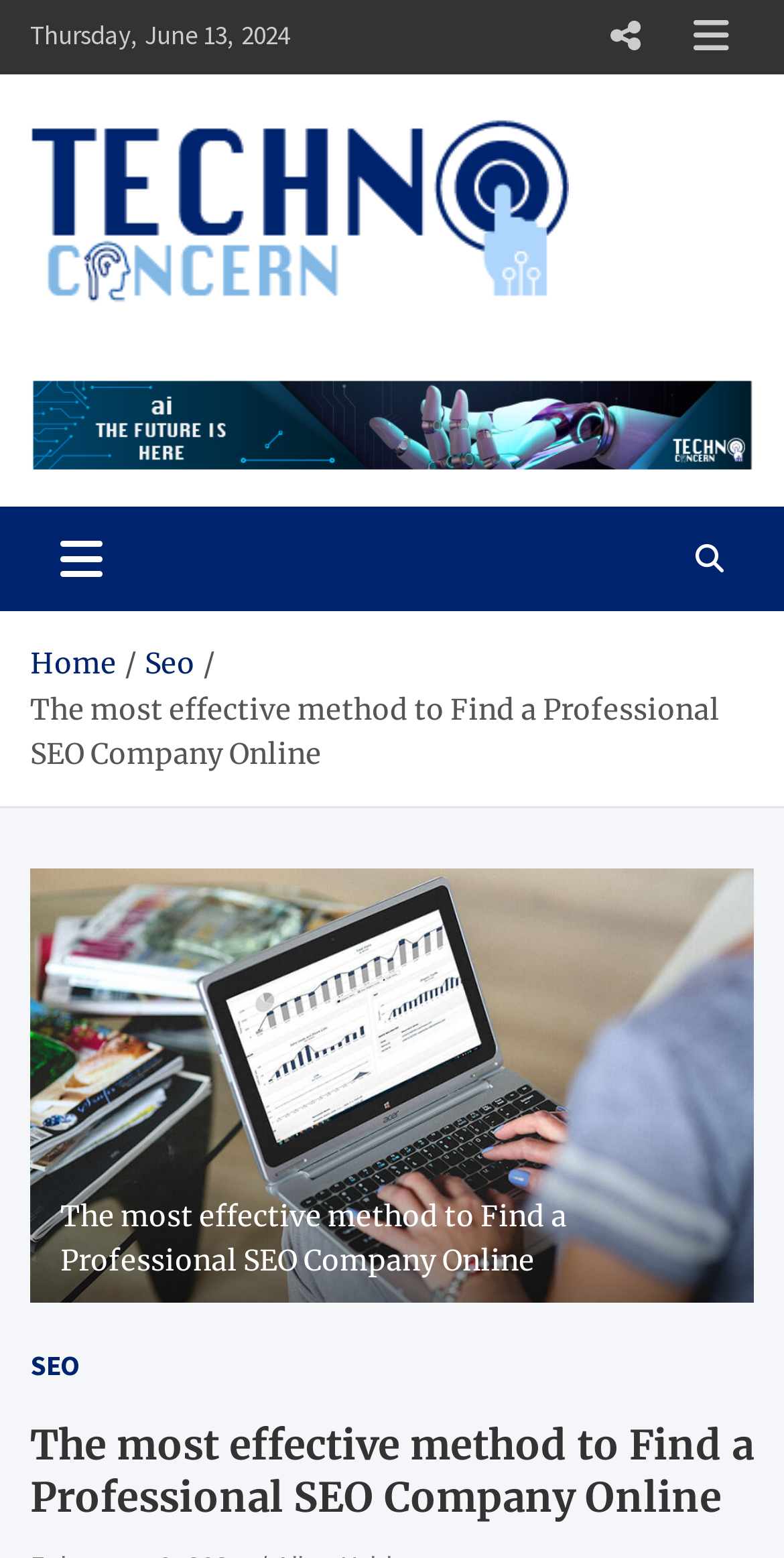Identify the bounding box coordinates for the UI element that matches this description: "Reduced Rates".

None